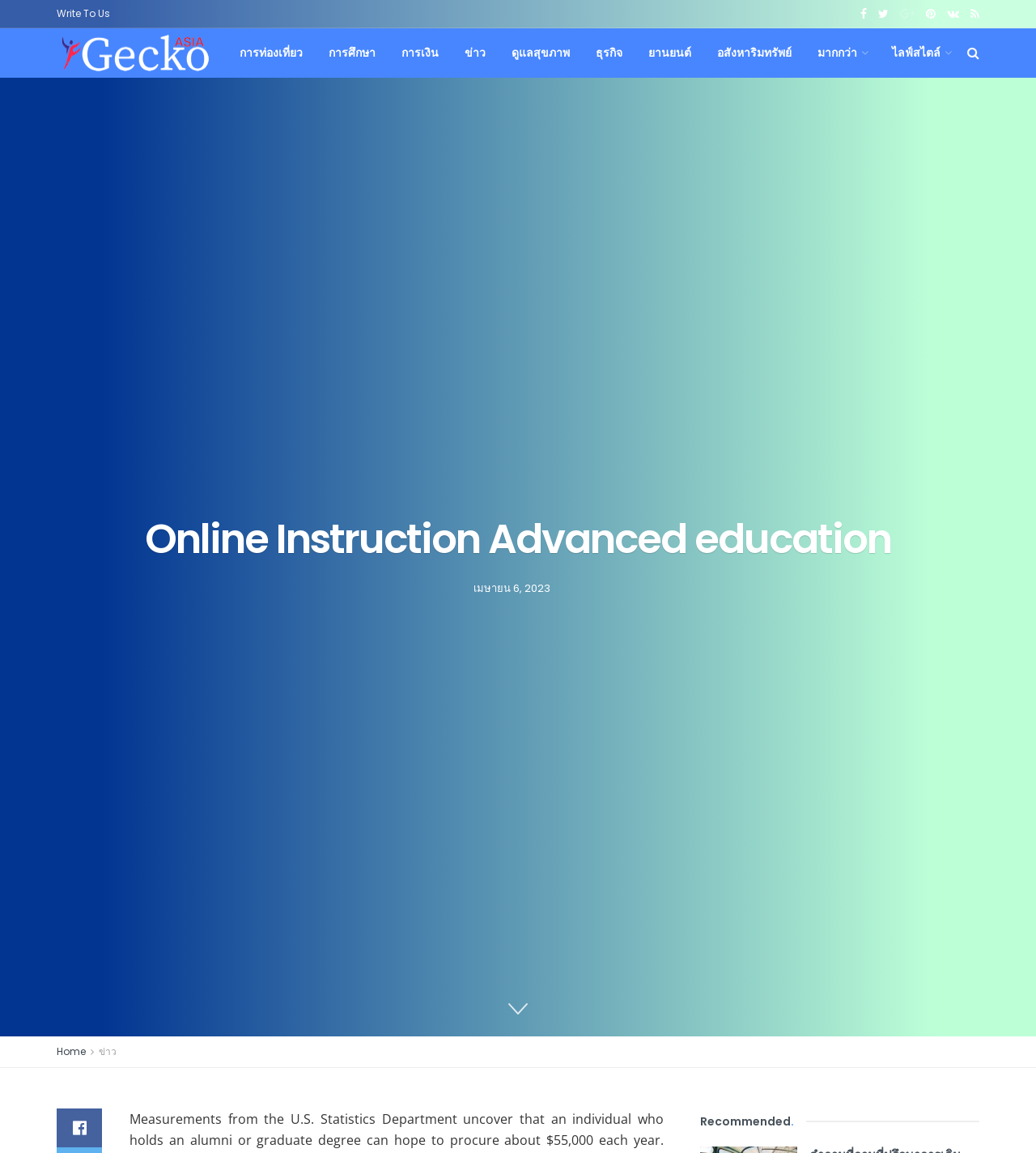Please identify the bounding box coordinates of the element's region that needs to be clicked to fulfill the following instruction: "Go to home page". The bounding box coordinates should consist of four float numbers between 0 and 1, i.e., [left, top, right, bottom].

[0.055, 0.906, 0.083, 0.918]